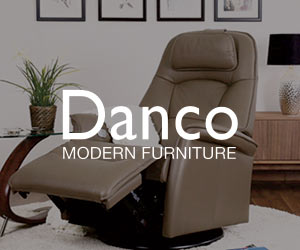What is added to the backdrop to create a warm atmosphere?
Answer the question with a detailed and thorough explanation.

The caption states that the backdrop features a neatly arranged setting that includes framed pictures on the wall and a plant, which adds a touch of warmth and coziness to the scene.